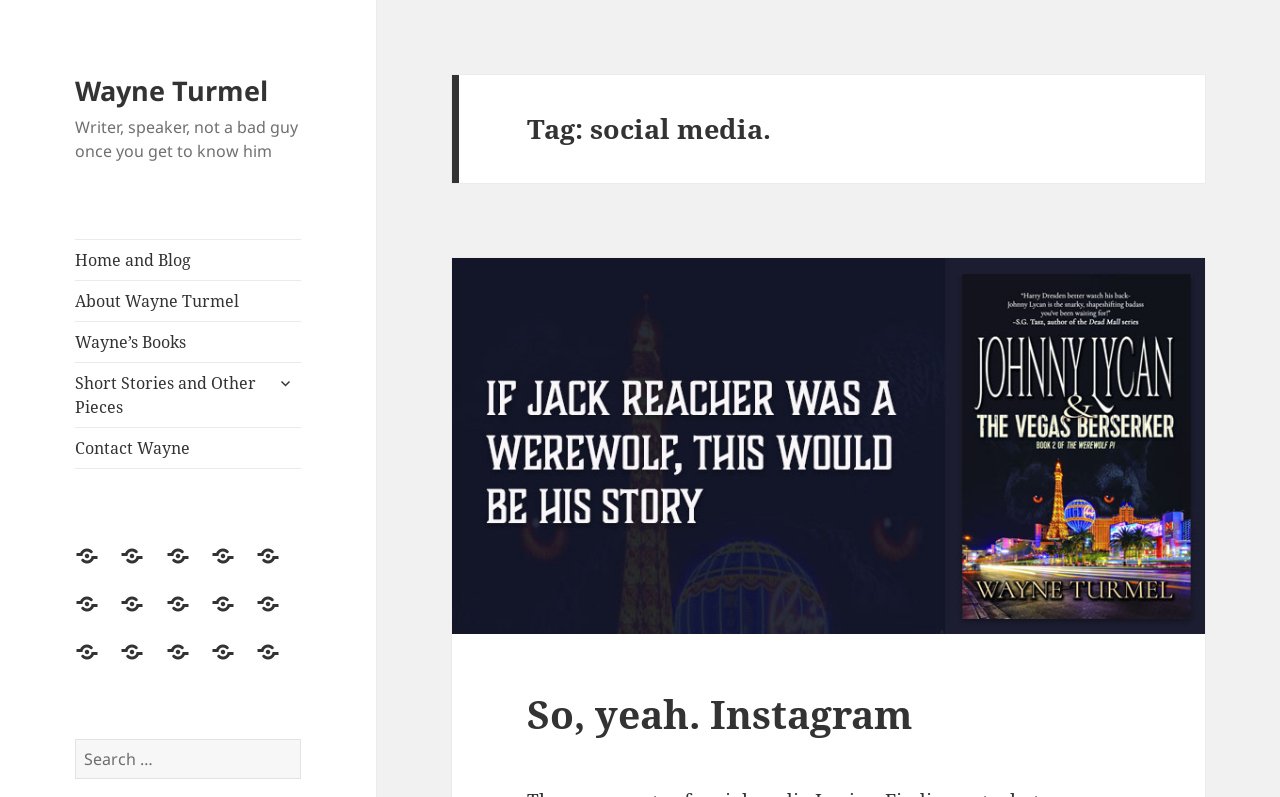What is the topic of the article?
Look at the image and construct a detailed response to the question.

I found the heading 'Tag: social media.' on the page, which suggests that the topic of the article is related to social media.